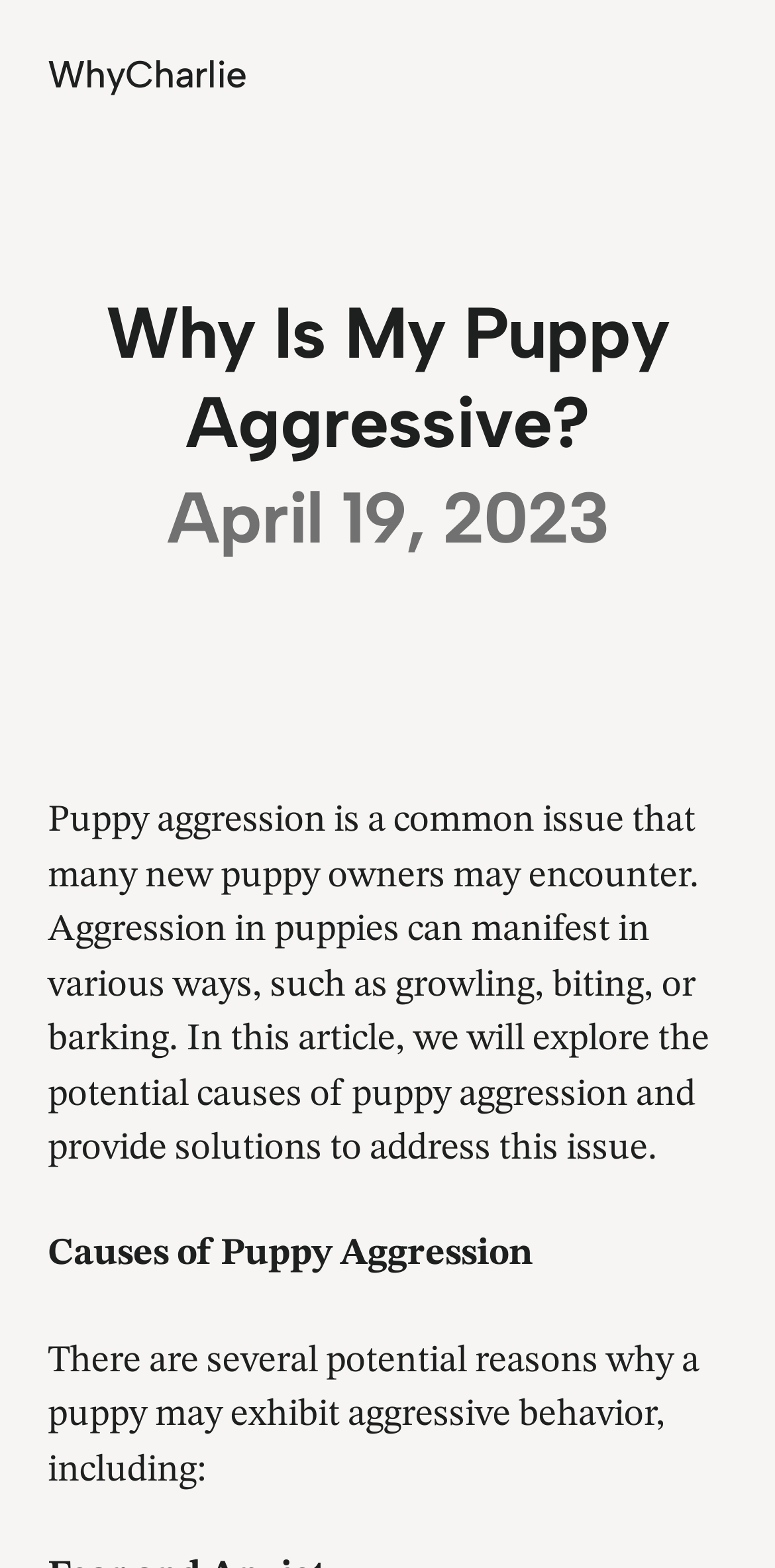Provide a comprehensive description of the webpage.

The webpage is about puppy aggression, with the title "Why Is My Puppy Aggressive?" prominently displayed at the top. Below the title, there is a link to "WhyCharlie", which is likely the website's name or logo. 

On the top-right side, there is a timestamp indicating that the article was published on April 19, 2023. 

The main content of the webpage starts with a brief introduction to puppy aggression, explaining that it is a common issue and can manifest in various ways such as growling, biting, or barking. This introduction is followed by a section titled "Causes of Puppy Aggression", which suggests that the article will explore the reasons behind puppy aggression. 

Below the introduction, there is a subheading that further explains the potential causes of puppy aggression, stating that there are several reasons why a puppy may exhibit aggressive behavior.